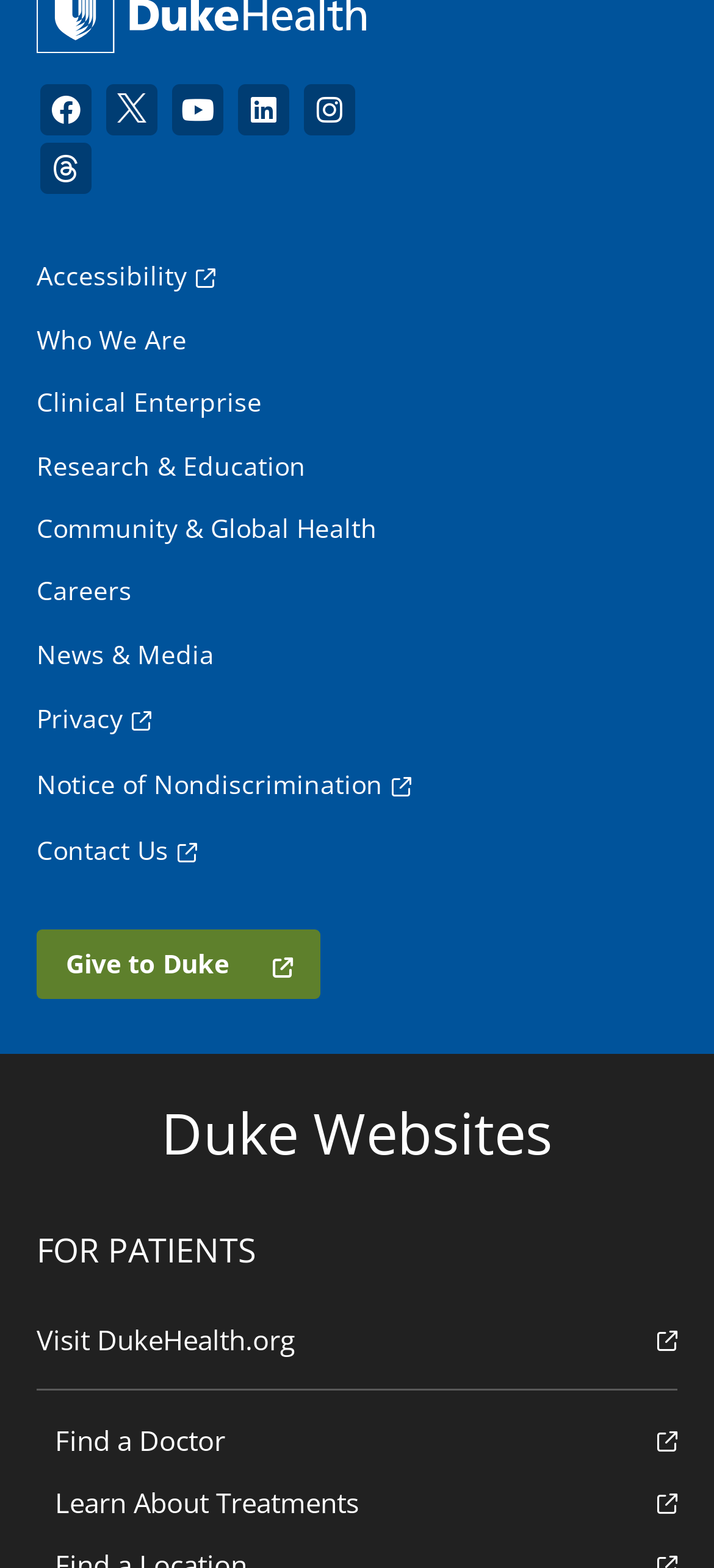What is the purpose of the 'Duke Websites' section?
Please provide a single word or phrase as your answer based on the screenshot.

To provide links to other Duke websites